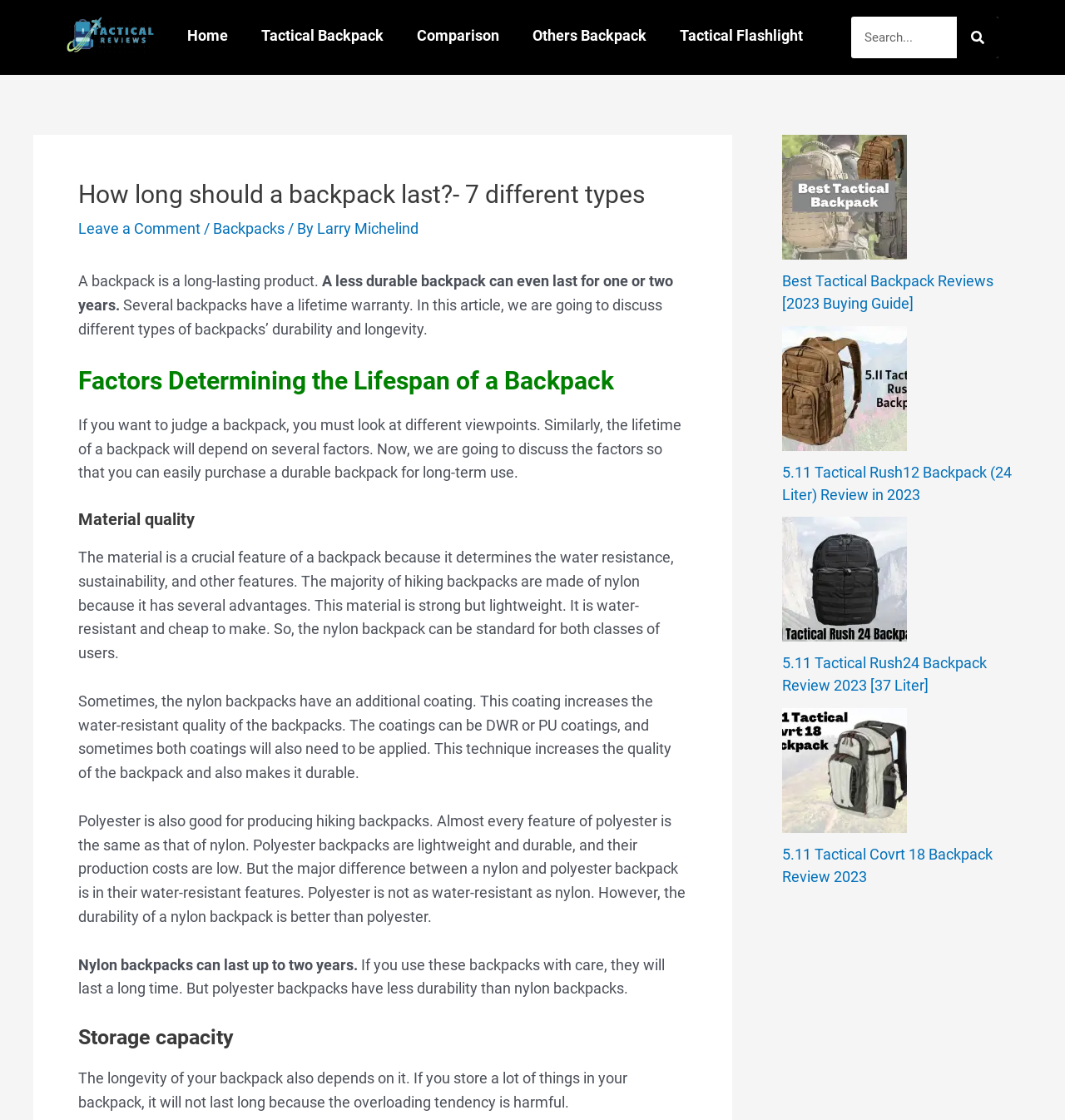What type of coating can increase the water-resistant quality of backpacks?
Answer briefly with a single word or phrase based on the image.

DWR or PU coatings